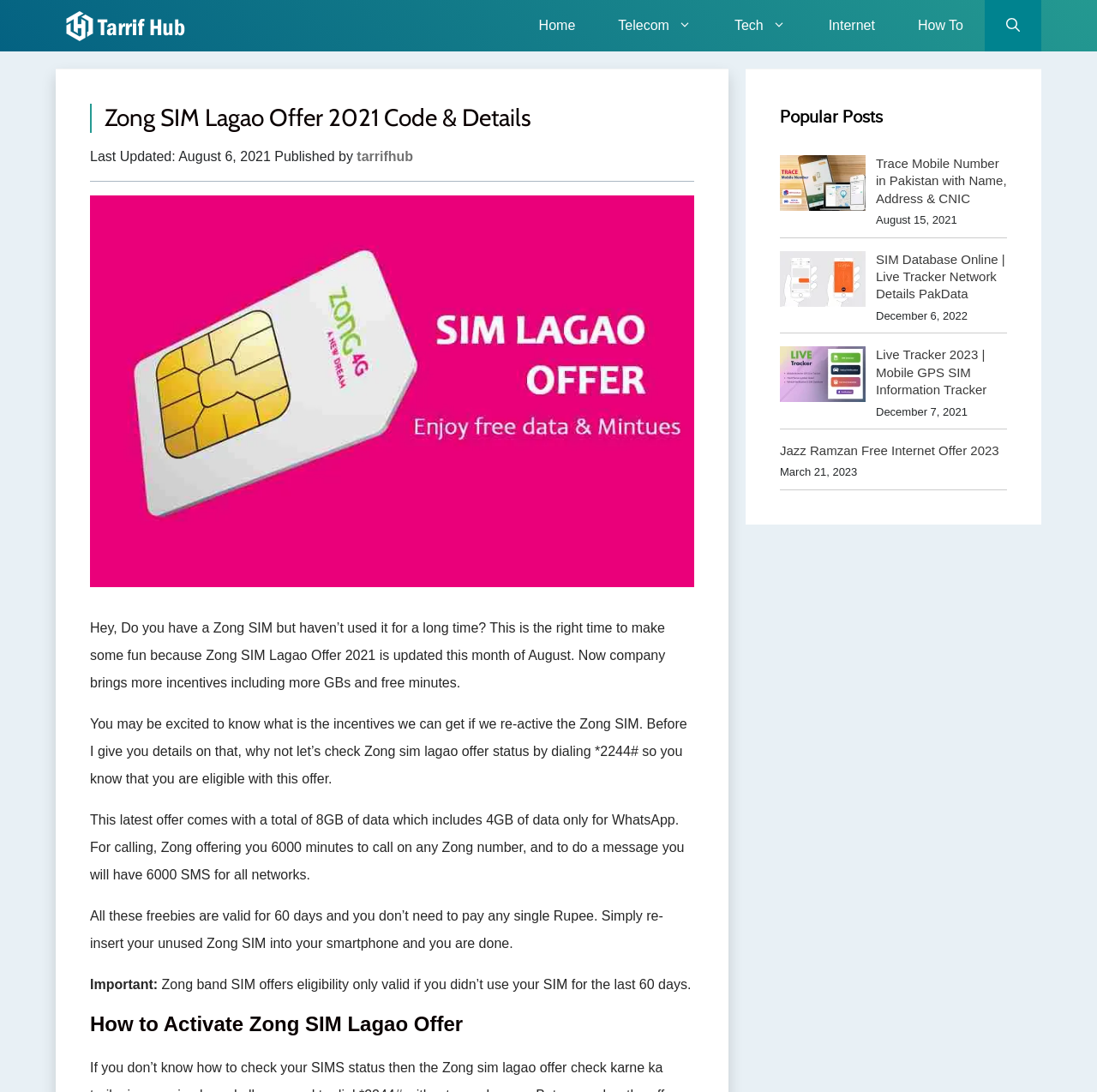Given the element description title="Tarrif Hub", identify the bounding box coordinates for the UI element on the webpage screenshot. The format should be (top-left x, top-left y, bottom-right x, bottom-right y), with values between 0 and 1.

[0.06, 0.002, 0.176, 0.045]